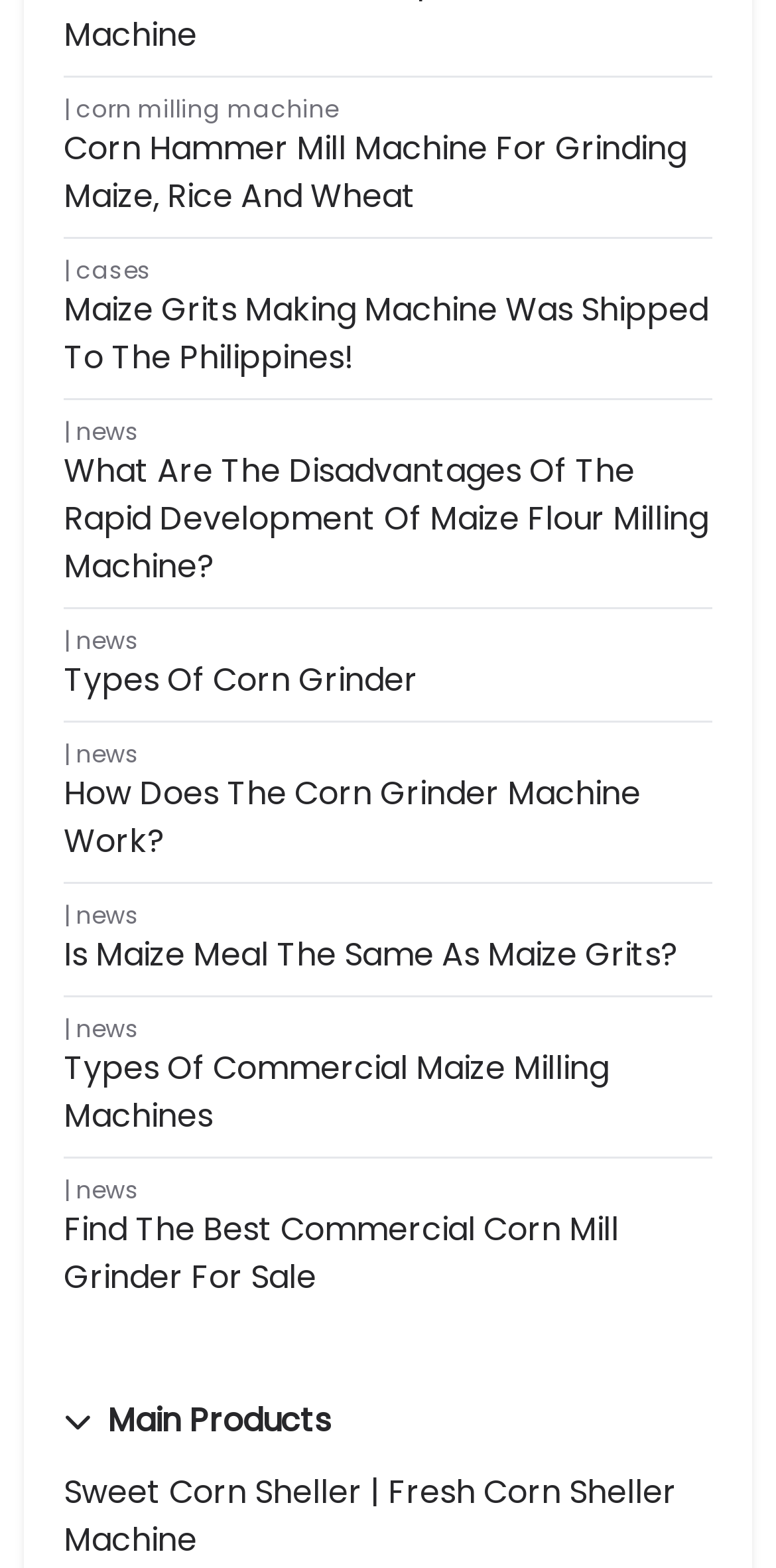Given the description of a UI element: "Cases", identify the bounding box coordinates of the matching element in the webpage screenshot.

[0.097, 0.162, 0.195, 0.183]